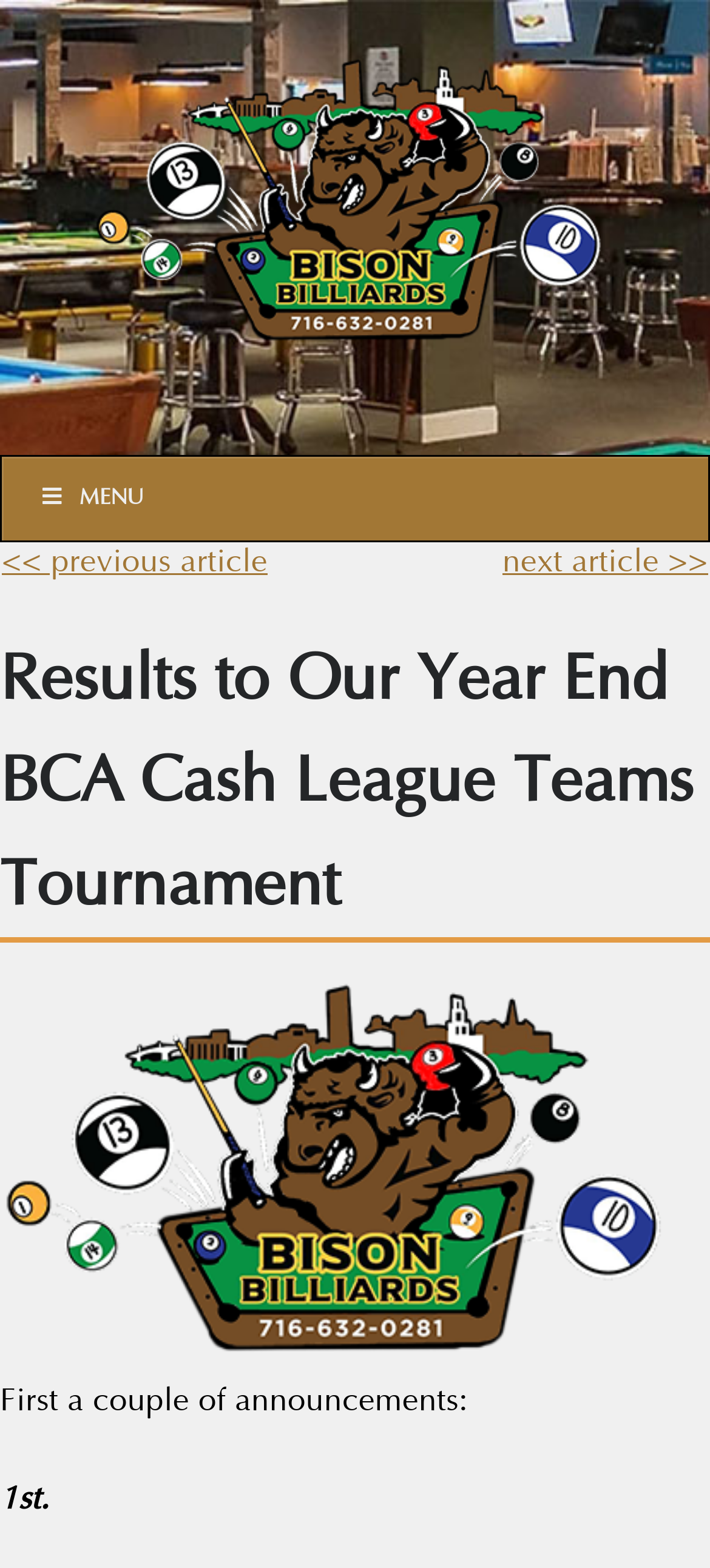Offer an in-depth caption of the entire webpage.

The webpage appears to be a tournament results page, specifically for the Year End BCA Cash League Teams Tournament at Bison Billiards. 

At the top of the page, there is a logo or icon on the left, accompanied by a link on the right. Below this, there is a menu button labeled "MENU" that spans the entire width of the page. 

Underneath the menu button, there is a navigation section with two links, "previous article" on the left and "next article" on the right, allowing users to navigate through a series of articles or pages. 

The main content of the page is headed by a title, "Results to Our Year End BCA Cash League Teams Tournament", which takes up the full width of the page. 

Below the title, there is a paragraph of text that starts with "First a couple of announcements:". 

Further down, there is a list or ranking section, with the first item labeled "1st.".